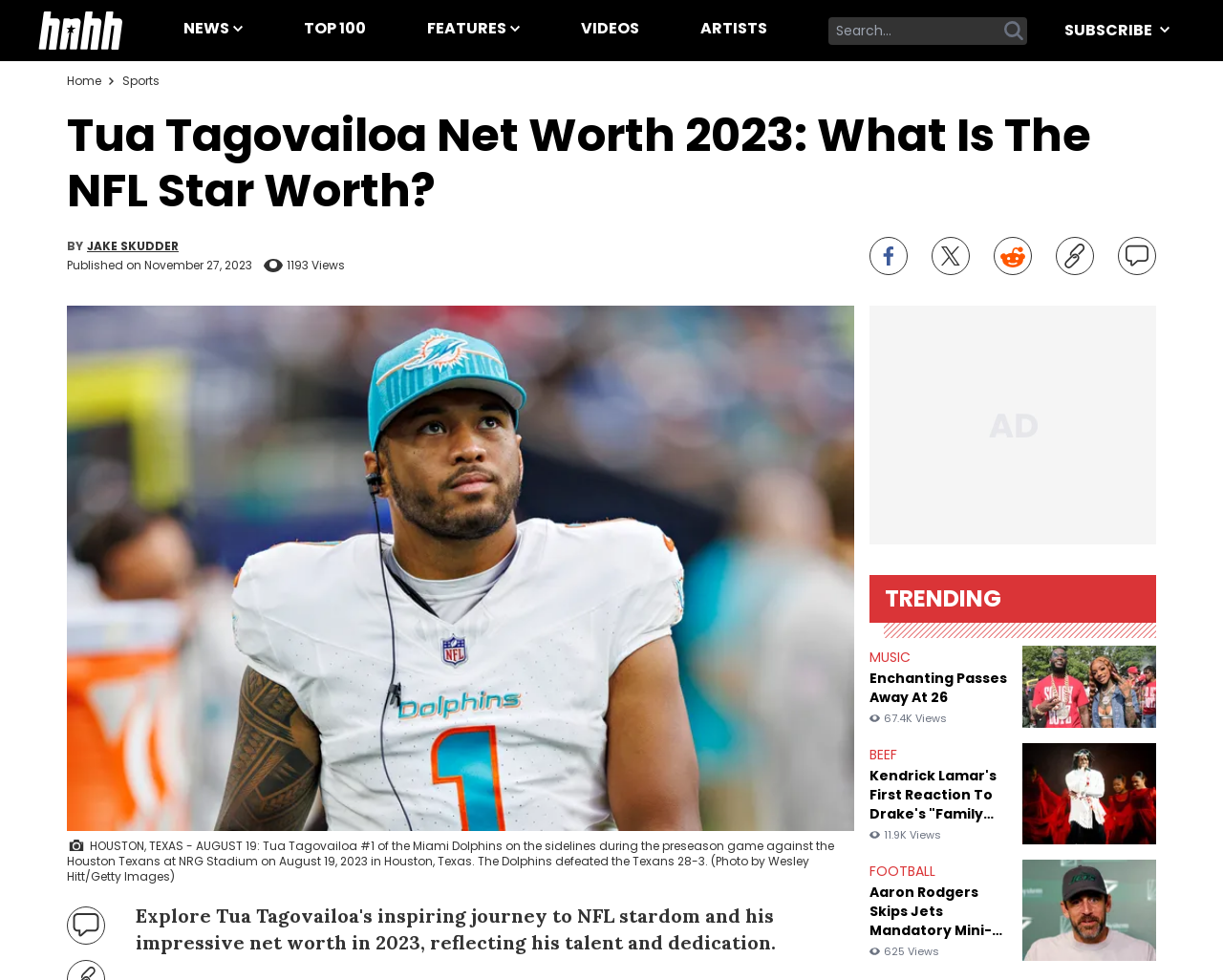Identify the bounding box coordinates of the clickable region required to complete the instruction: "Search for something". The coordinates should be given as four float numbers within the range of 0 and 1, i.e., [left, top, right, bottom].

[0.677, 0.017, 0.818, 0.045]